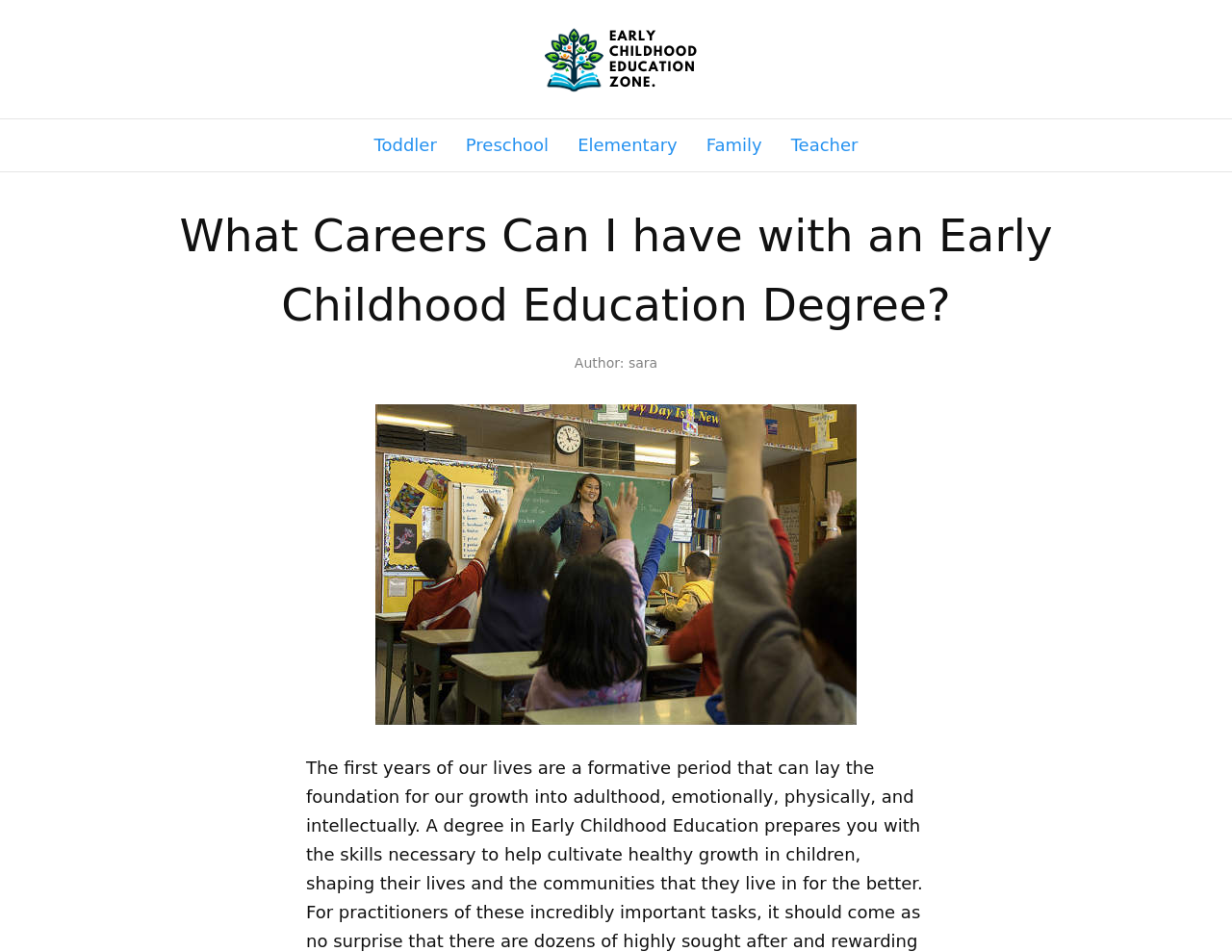Give a concise answer of one word or phrase to the question: 
What is the topic of the webpage?

Early Childhood Education